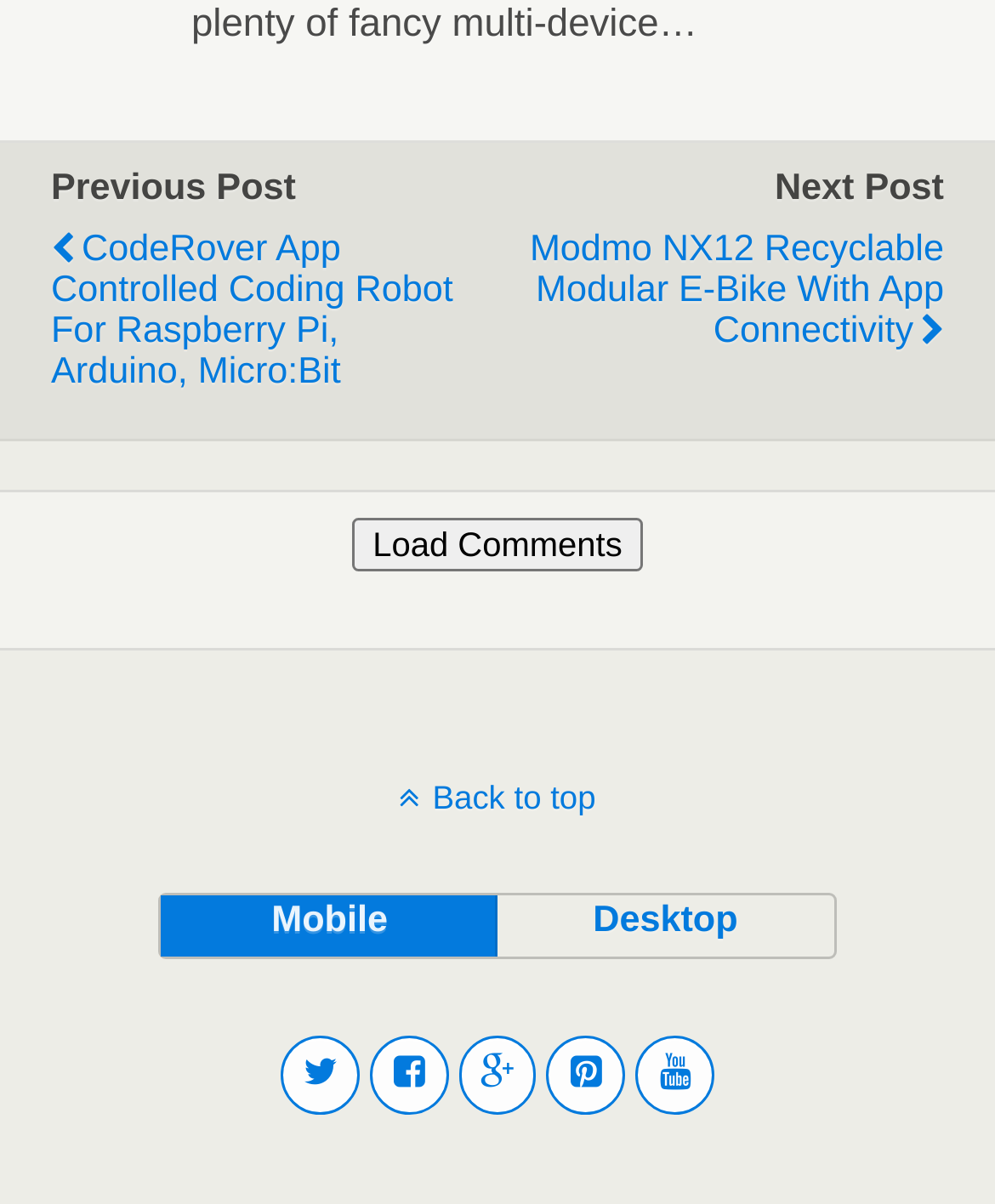Find the bounding box of the UI element described as follows: "Load Comments".

[0.354, 0.387, 0.646, 0.432]